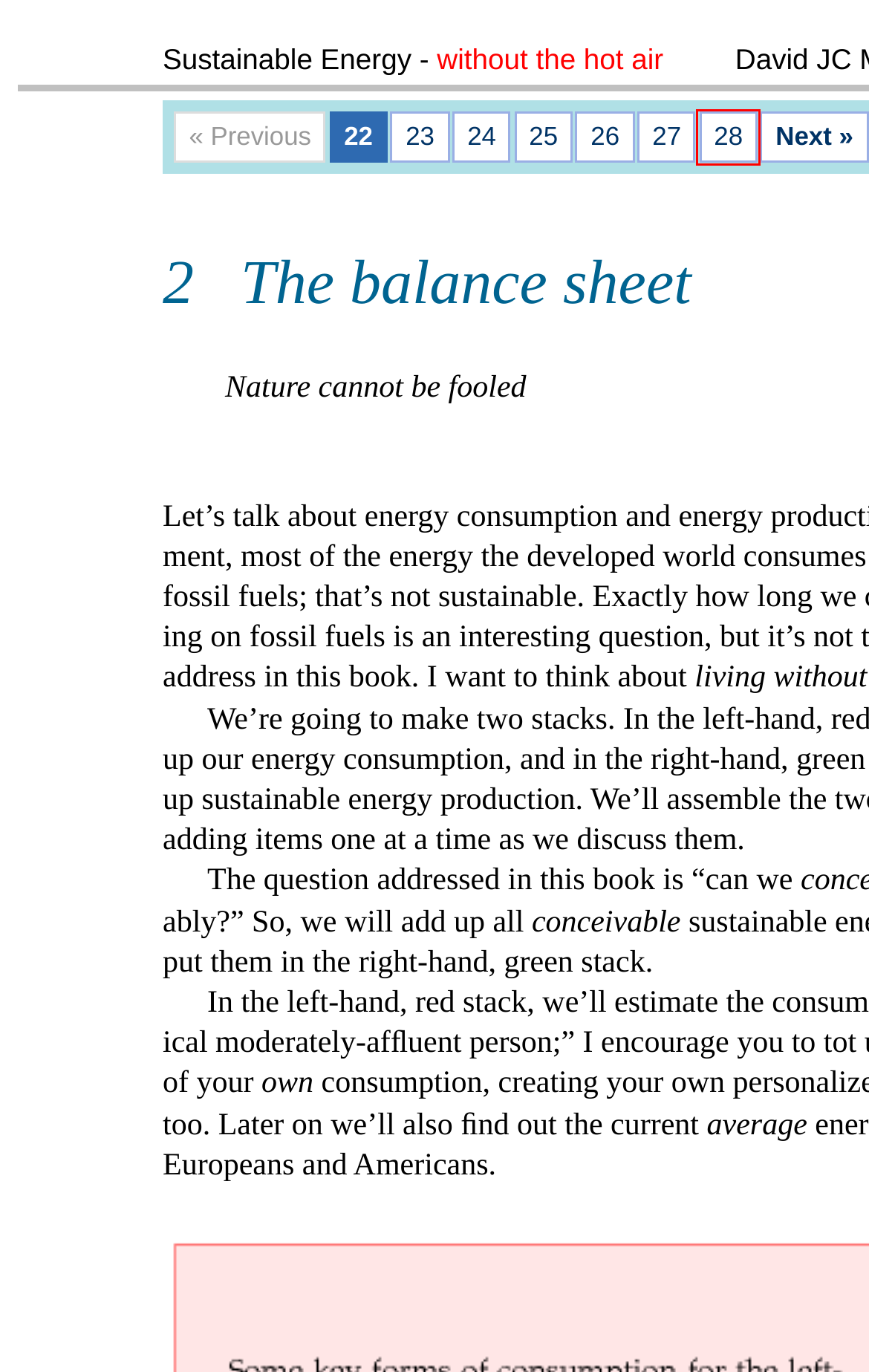Review the screenshot of a webpage containing a red bounding box around an element. Select the description that best matches the new webpage after clicking the highlighted element. The options are:
A. Sustainable Energy - without the hot air: Ch 2 Page 26 | David MacKay
B. Ch 15 Page 88: Sustainable Energy - without the hot air | David MacKay
C. Sustainable Energy - without the hot air: Ch 2 Page 23 | David MacKay
D. Sustainable Energy - without the hot air: Ch 2 Page 25 | David MacKay
E. Sustainable Energy - without the hot air: Ch 2 Page 24 | David MacKay
F. Sustainable Energy - without the hot air: Ch 2 Page 28 | David MacKay
G. Sustainable Energy - without the hot air: Ch 2 Page 27 | David MacKay
H. Ch 27 Page 203: Sustainable Energy - without the hot air | David MacKay

F